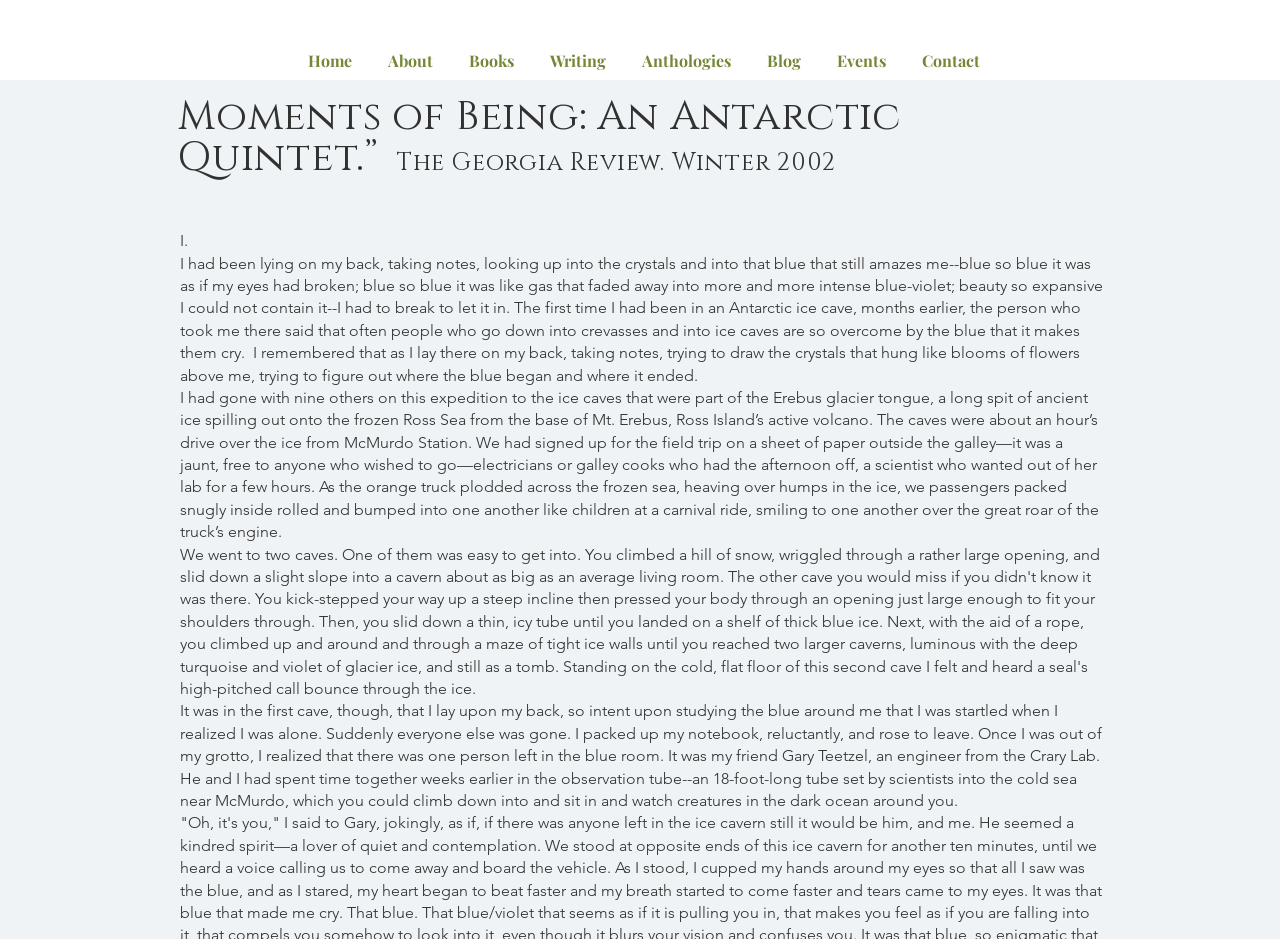Predict the bounding box coordinates of the UI element that matches this description: "Writing". The coordinates should be in the format [left, top, right, bottom] with each value between 0 and 1.

[0.416, 0.029, 0.488, 0.082]